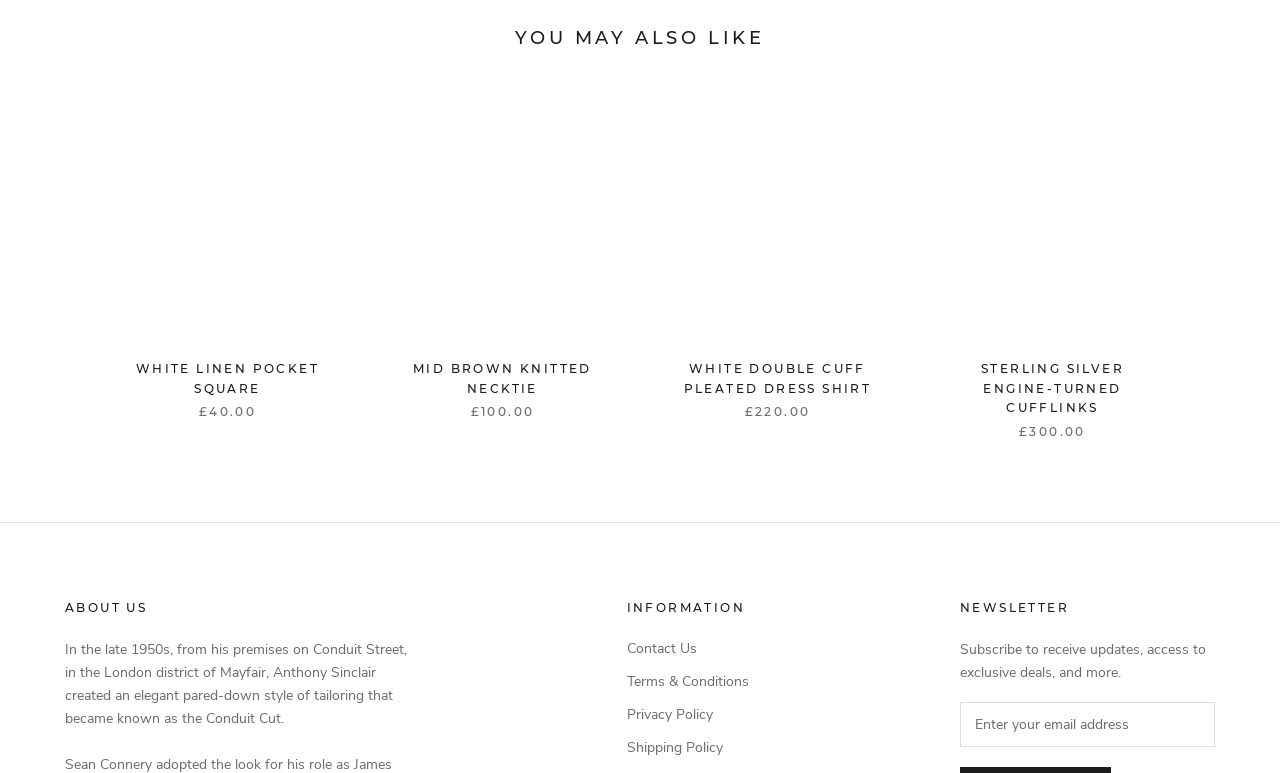Using the provided description: "Terms & Conditions", find the bounding box coordinates of the corresponding UI element. The output should be four float numbers between 0 and 1, in the format [left, top, right, bottom].

[0.489, 0.868, 0.585, 0.895]